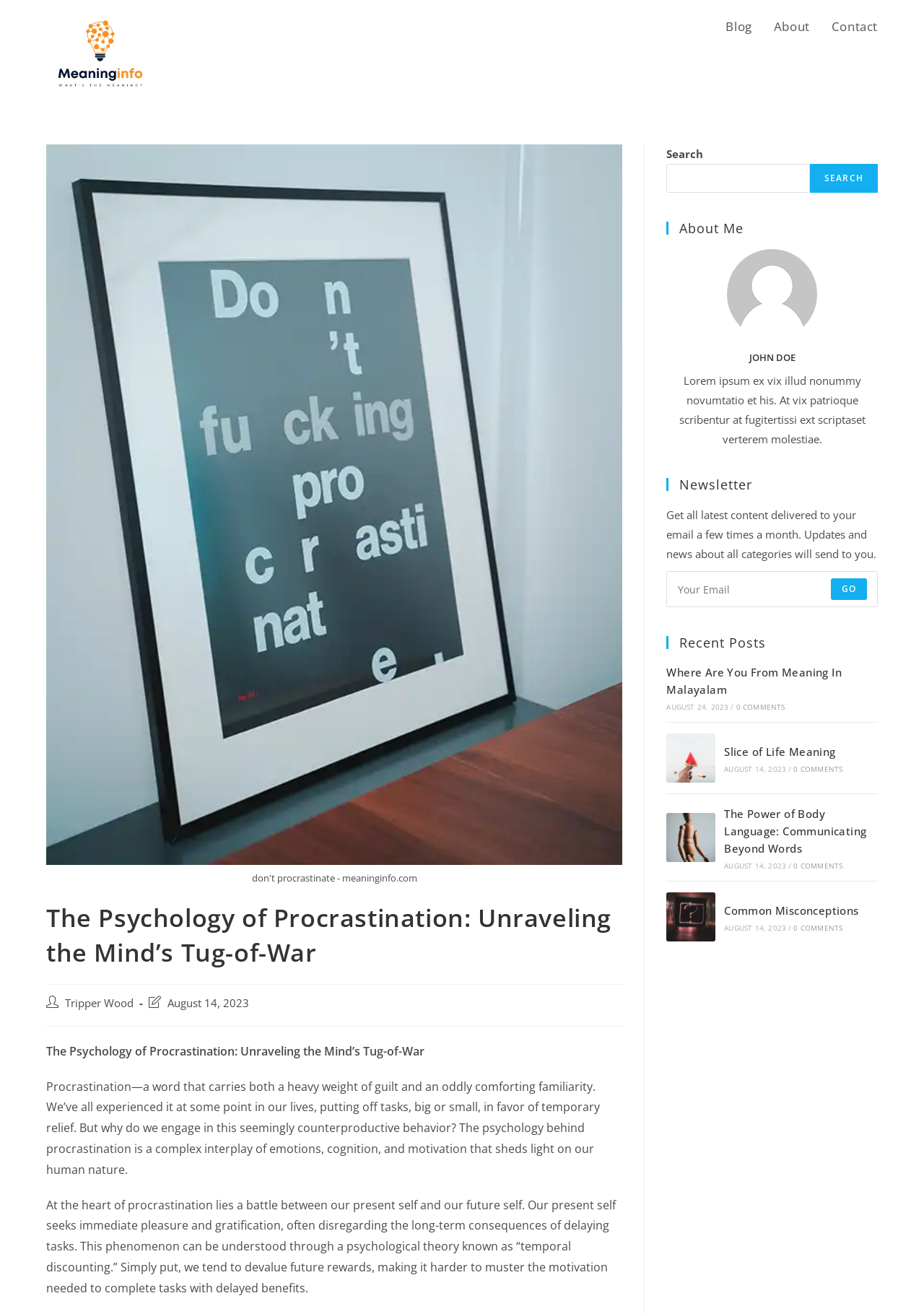Locate the bounding box coordinates of the element to click to perform the following action: 'Subscribe to the newsletter'. The coordinates should be given as four float values between 0 and 1, in the form of [left, top, right, bottom].

[0.899, 0.44, 0.938, 0.457]